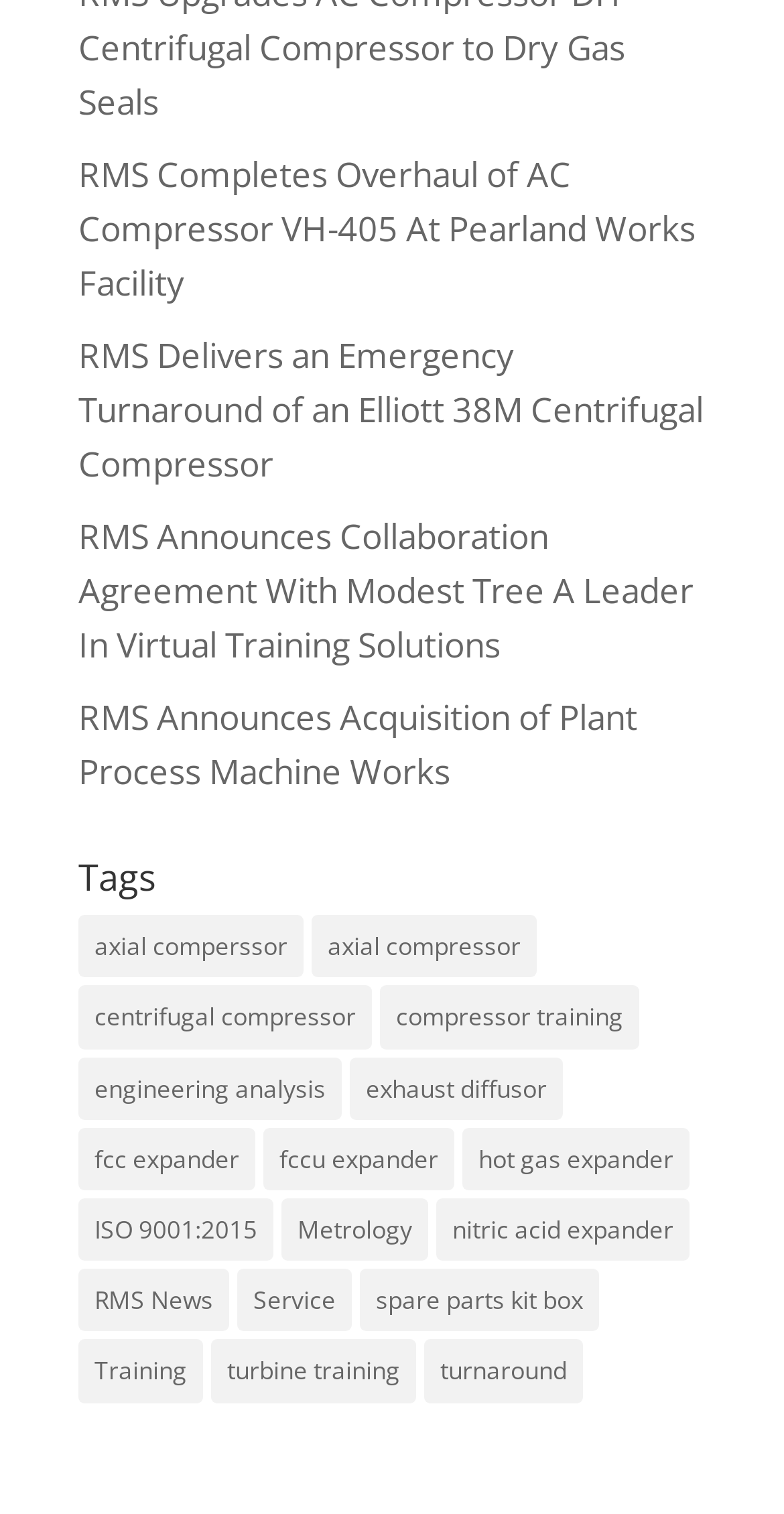Please identify the bounding box coordinates of the element on the webpage that should be clicked to follow this instruction: "Explore articles tagged with axial compressor". The bounding box coordinates should be given as four float numbers between 0 and 1, formatted as [left, top, right, bottom].

[0.397, 0.605, 0.685, 0.646]